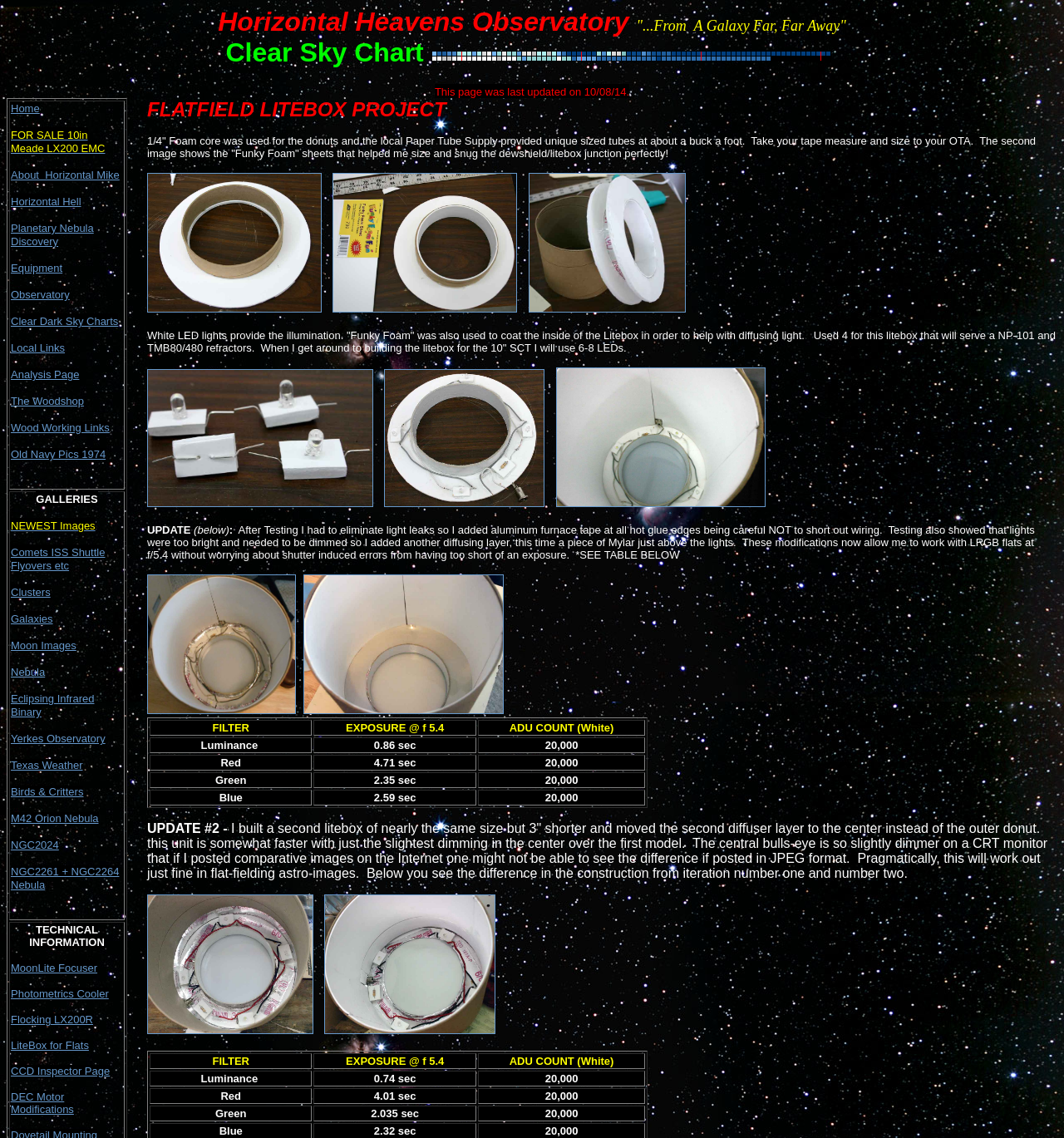Specify the bounding box coordinates of the area to click in order to follow the given instruction: "Go to the page of LiteBox for Flats."

[0.01, 0.912, 0.084, 0.924]